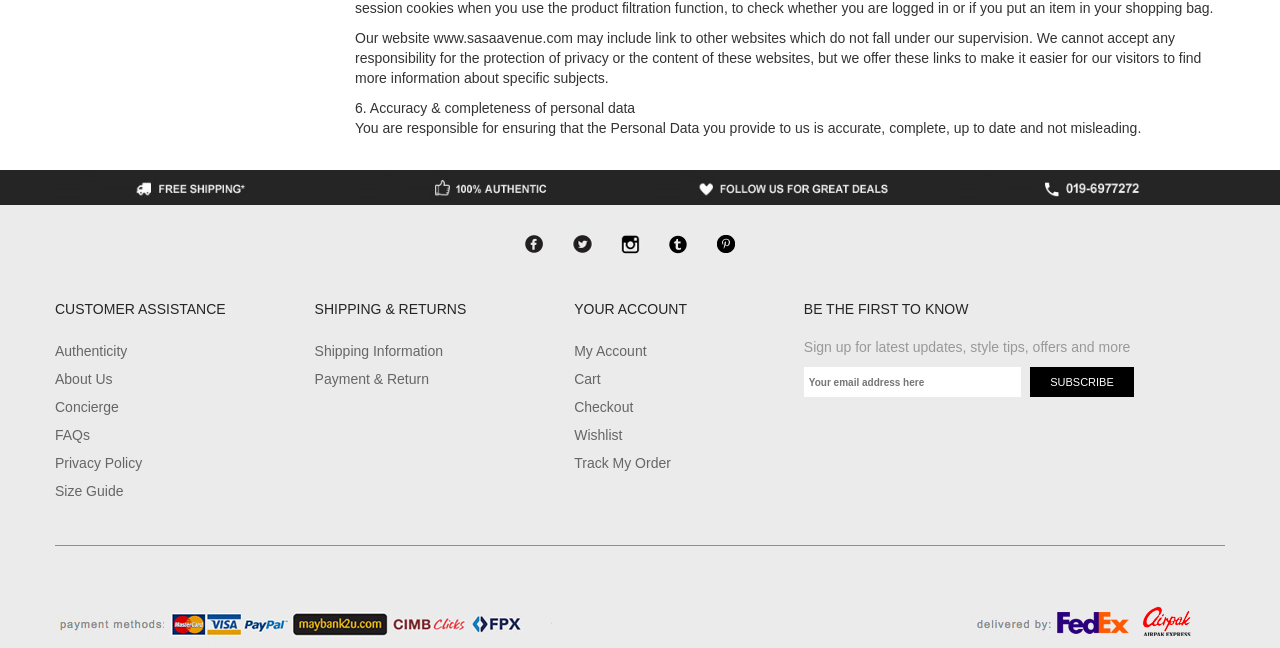Identify the bounding box coordinates for the UI element mentioned here: "Shipping Information". Provide the coordinates as four float values between 0 and 1, i.e., [left, top, right, bottom].

[0.246, 0.53, 0.346, 0.554]